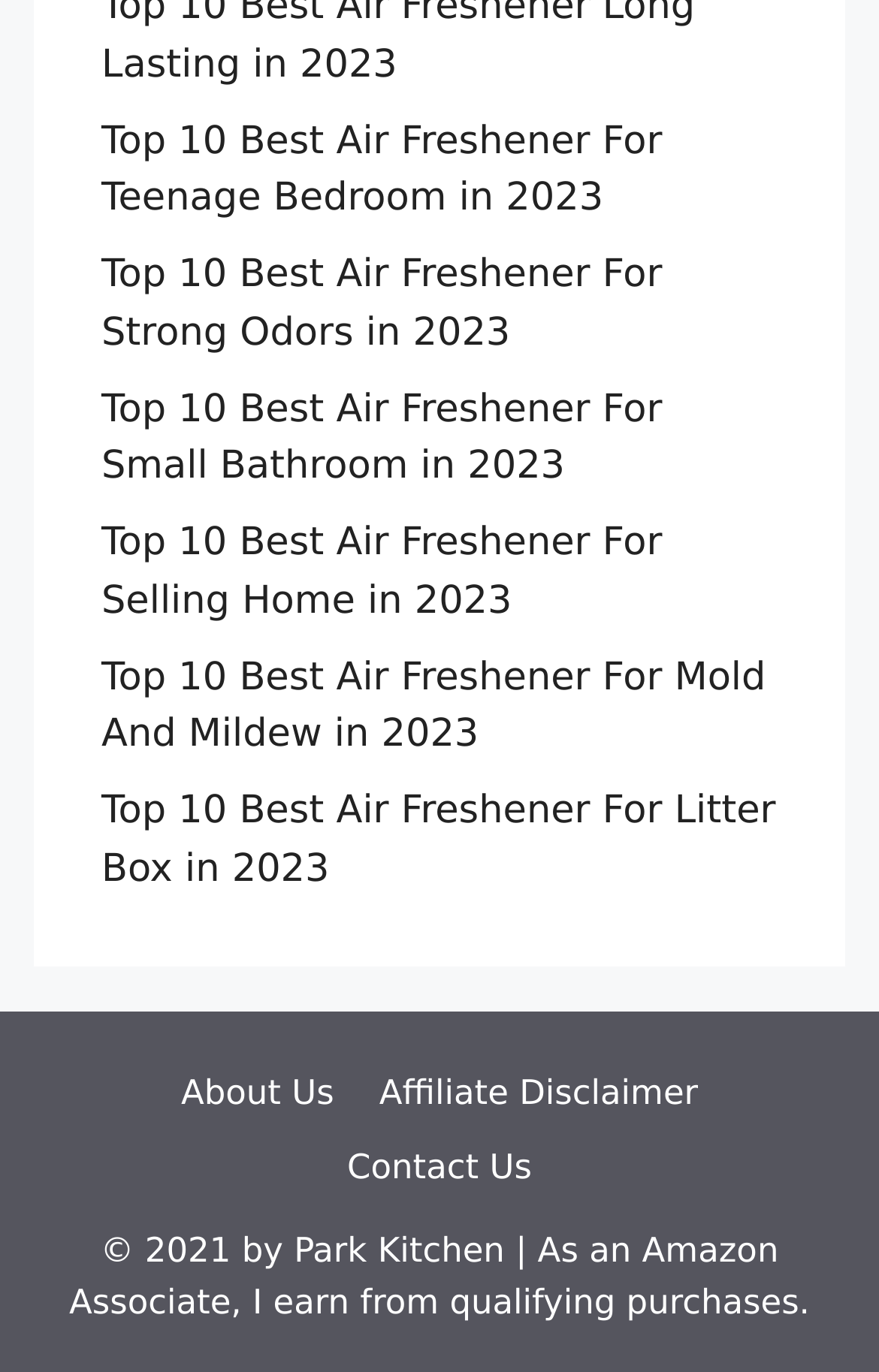Locate the bounding box coordinates of the clickable area needed to fulfill the instruction: "Contact Us".

[0.395, 0.835, 0.605, 0.865]